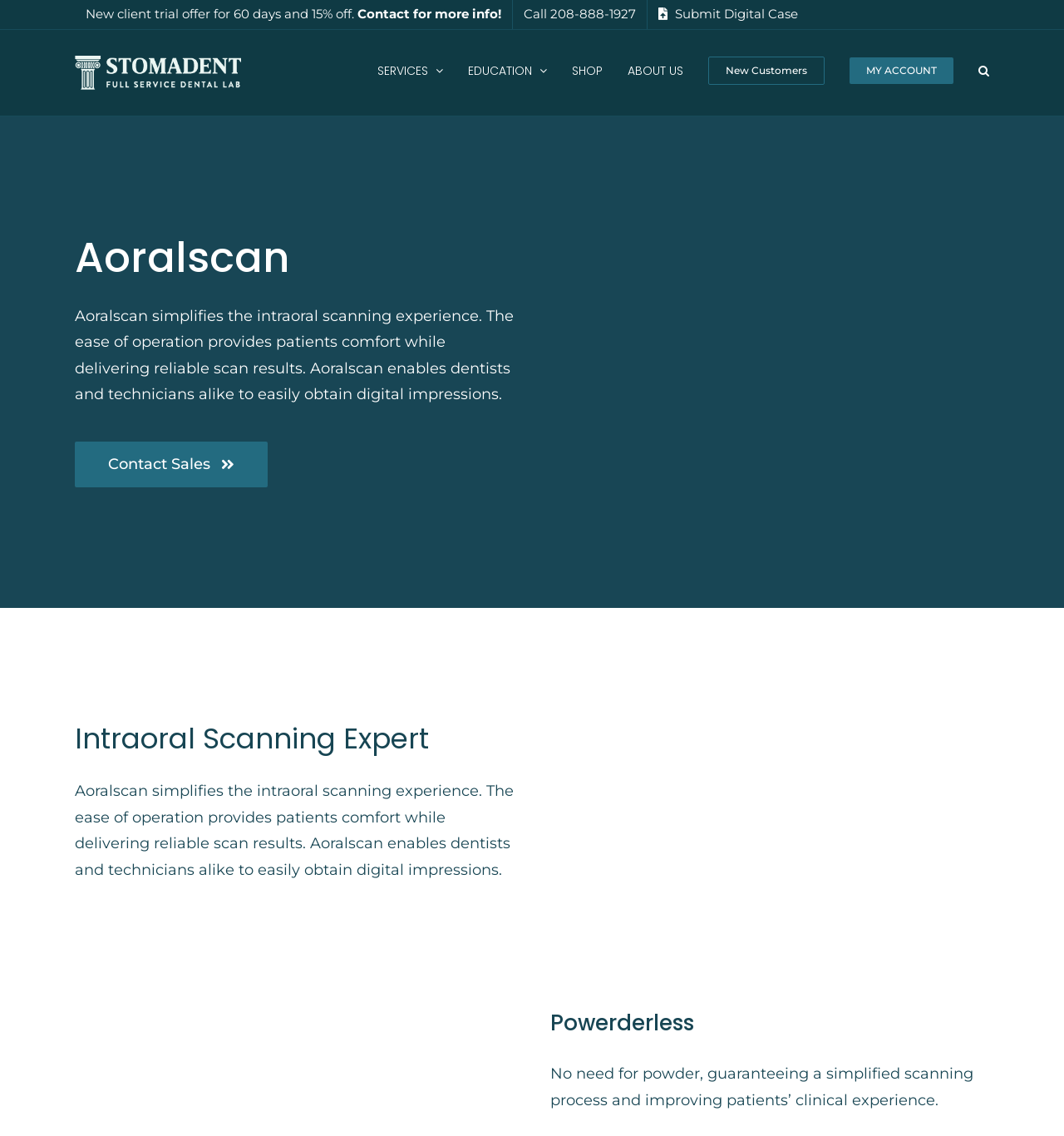Please identify the bounding box coordinates of where to click in order to follow the instruction: "Visit the shop".

[0.538, 0.026, 0.566, 0.097]